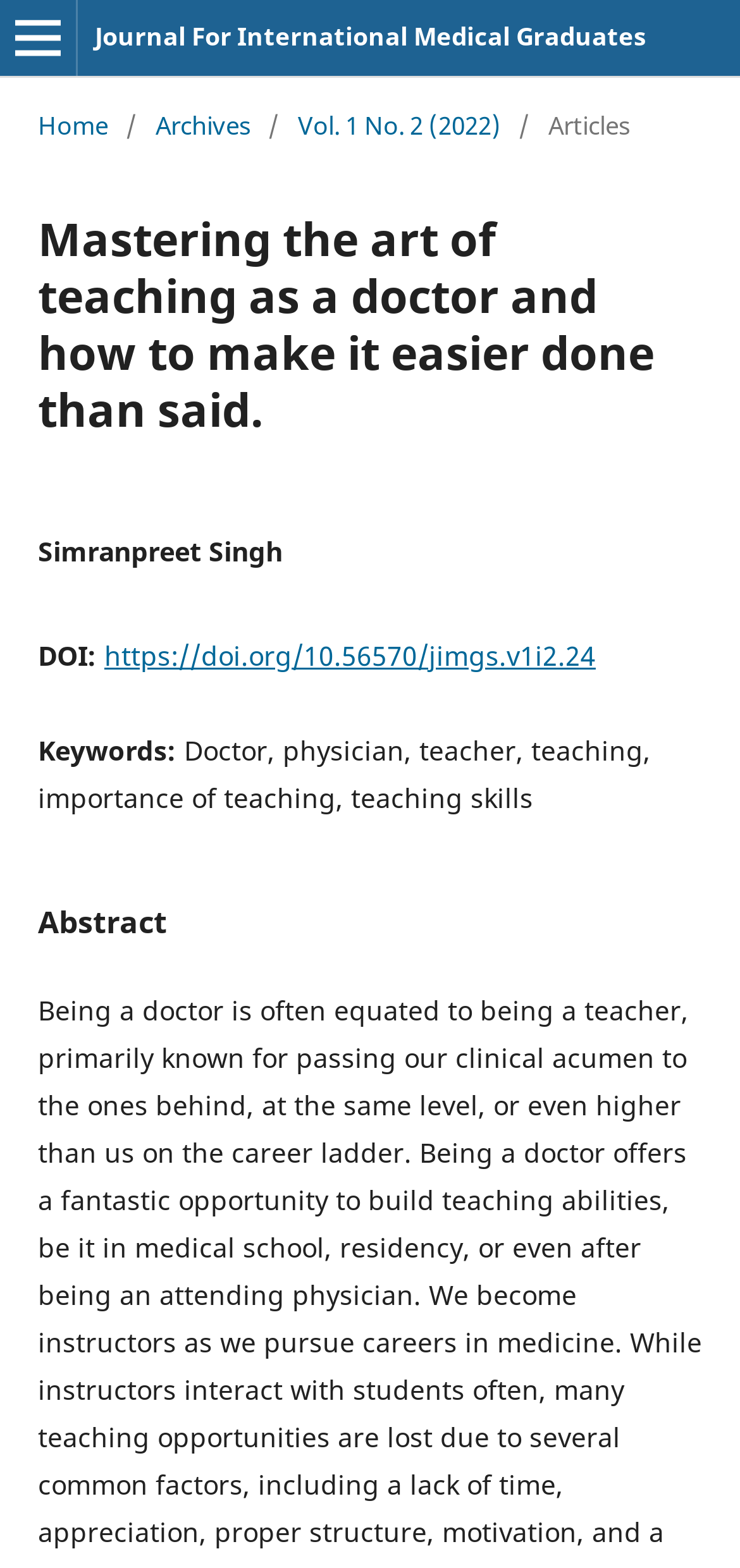Refer to the image and offer a detailed explanation in response to the question: What is the volume and issue number of the article?

I found the answer by examining the navigation section where it says 'You are here:' and then looking at the link element with the text 'Vol. 1 No. 2 (2022)'.